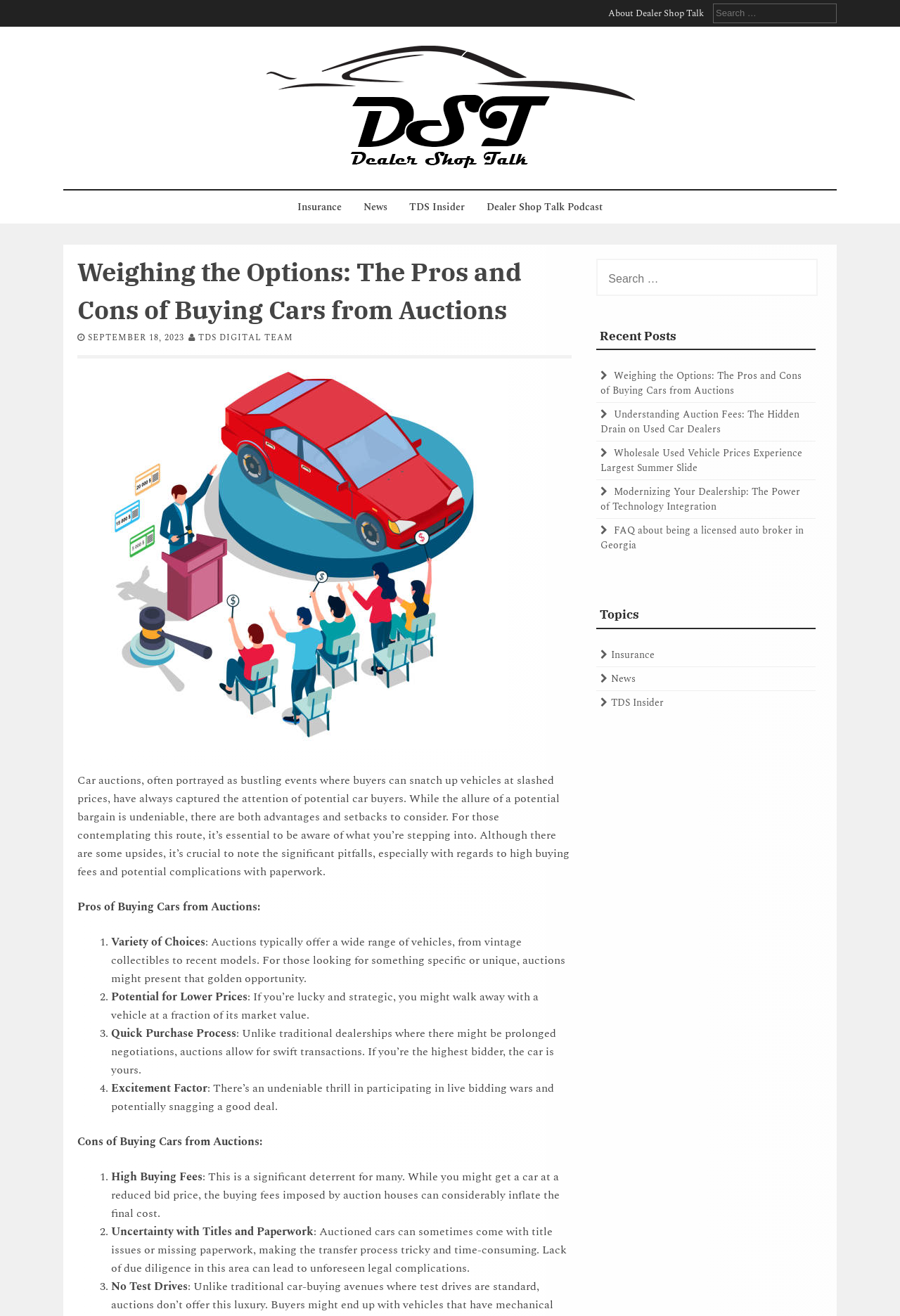Predict the bounding box of the UI element based on the description: "September 18, 2023September 18, 2023". The coordinates should be four float numbers between 0 and 1, formatted as [left, top, right, bottom].

[0.098, 0.251, 0.205, 0.261]